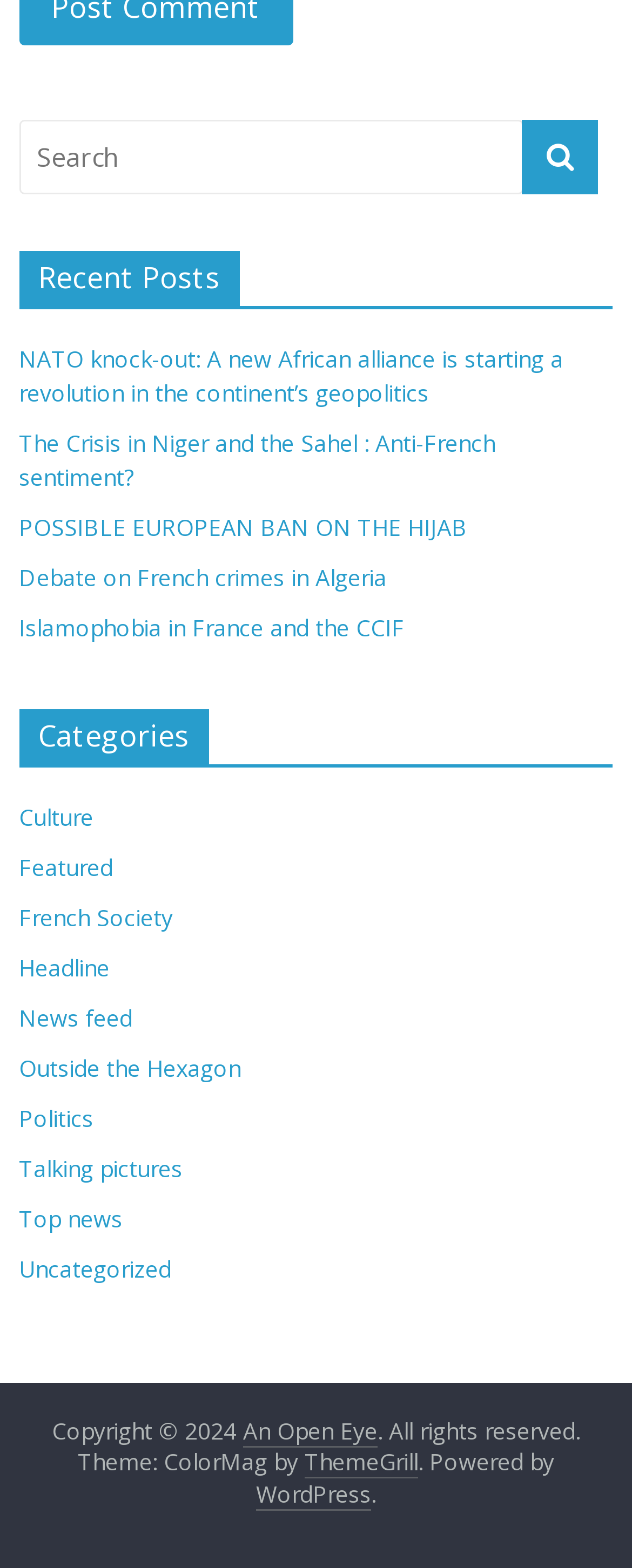Pinpoint the bounding box coordinates of the clickable element needed to complete the instruction: "Search for a topic". The coordinates should be provided as four float numbers between 0 and 1: [left, top, right, bottom].

[0.03, 0.077, 0.829, 0.124]